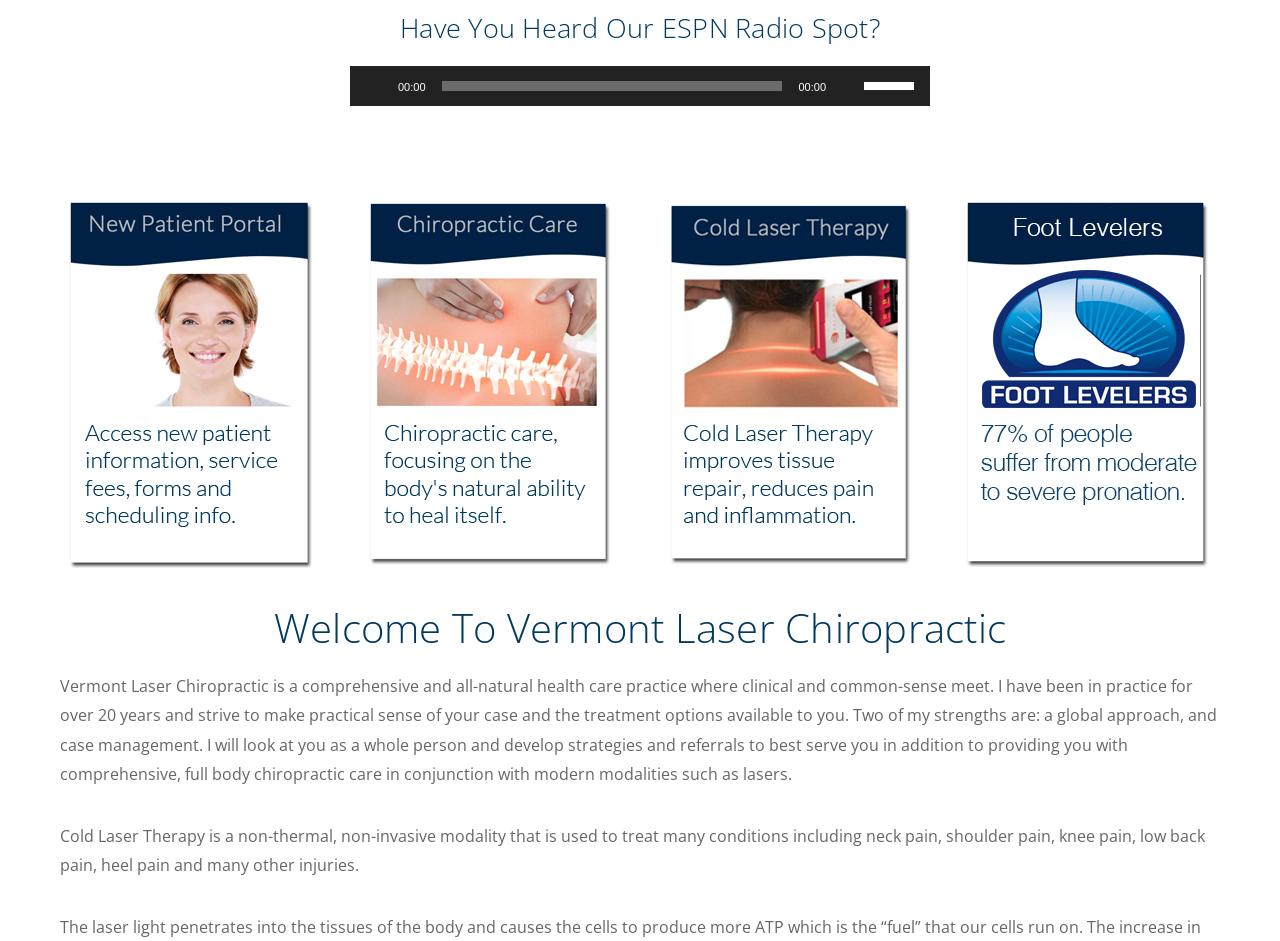What is the title of the audio?
Can you provide an in-depth and detailed response to the question?

The title of the audio is 'ESPN Radio Spot' which is mentioned in the heading element with ID 217.